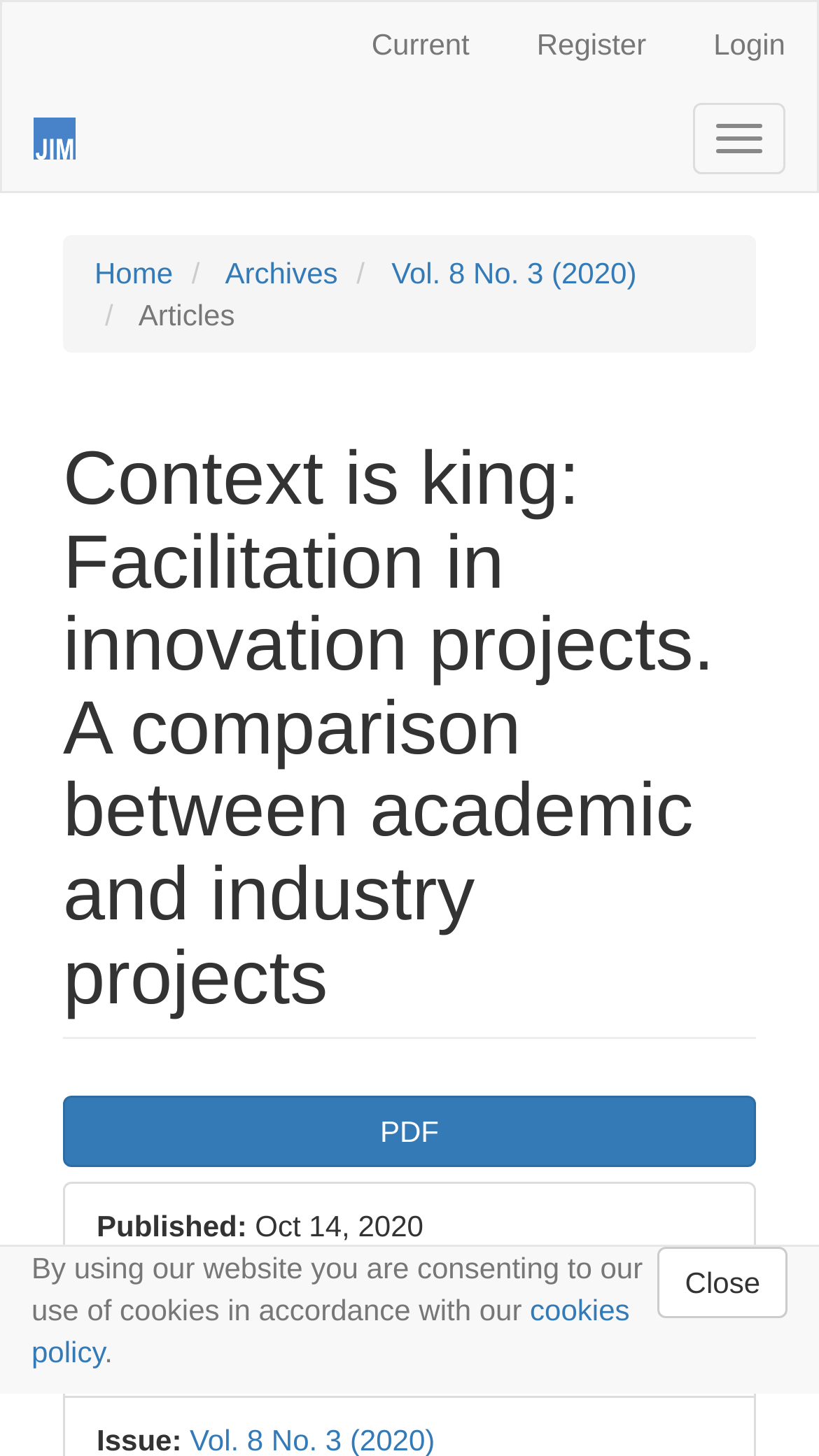Please find the bounding box coordinates for the clickable element needed to perform this instruction: "Click on the 'Main Navigation' link".

[0.1, 0.001, 0.27, 0.053]